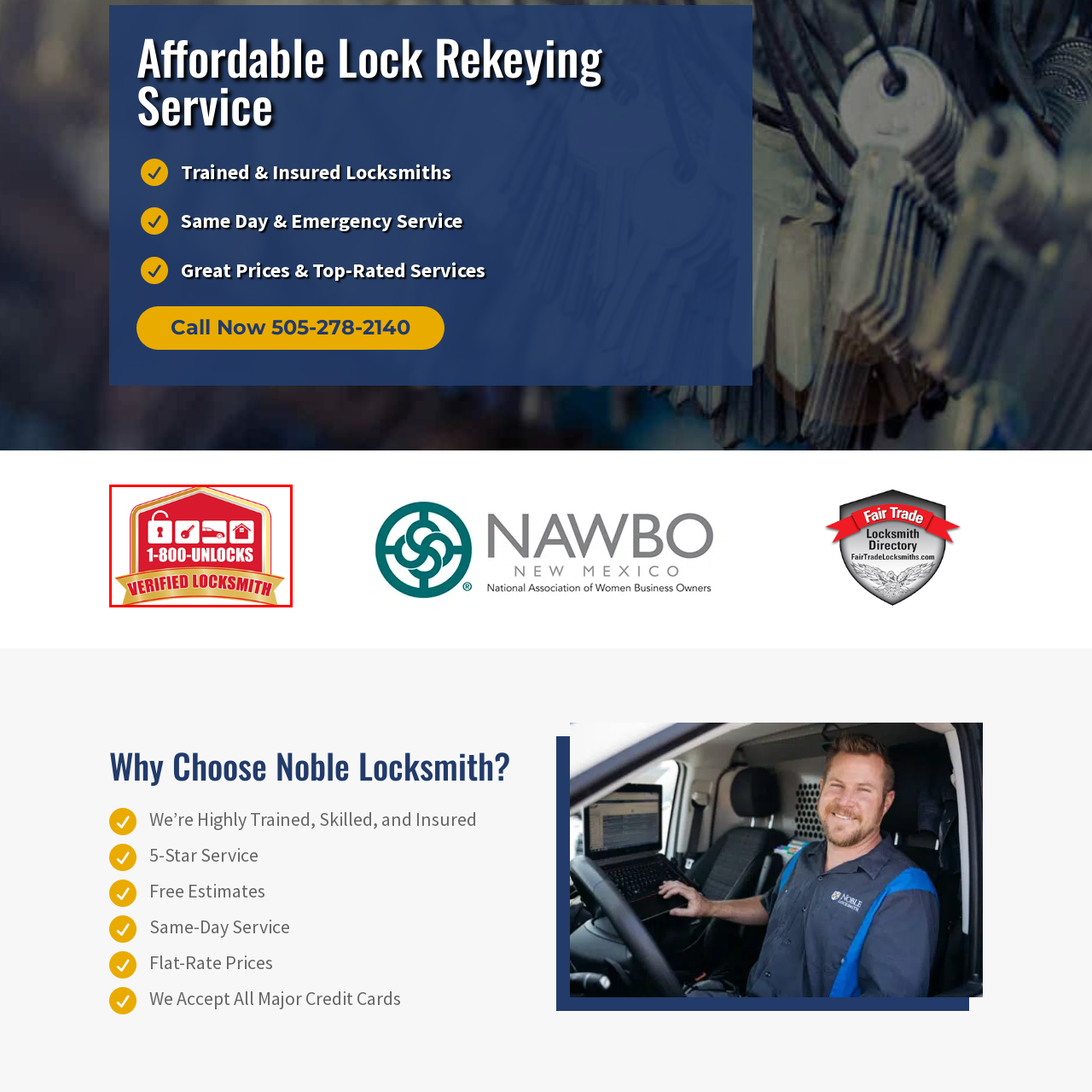Provide an elaborate description of the image marked by the red boundary.

The image showcases the logo of "1-800-UNLOCKS," prominently featuring a shield-like design in red and gold. The logo includes various icons representing locksmith services, such as a lock, a key, a car, and a house, signifying their comprehensive offerings in lock and key solutions. At the bottom, the words "VERIFIED LOCKSMITH" are displayed in bold yellow text, emphasizing the legitimacy and reliability of their services. This logo reflects the brand’s commitment to providing trusted and professional locksmith services for various needs, from residential to automotive.